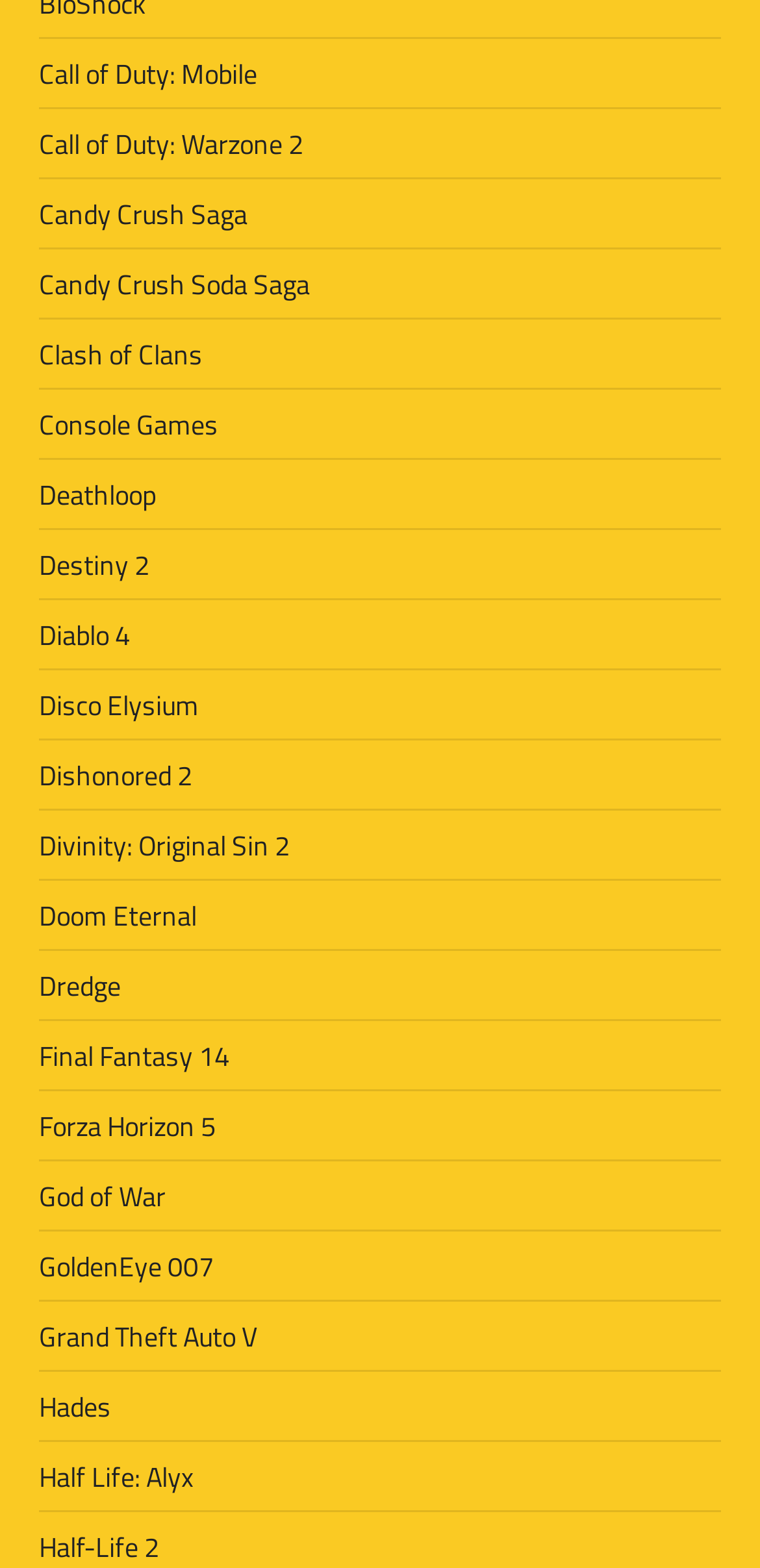Please locate the bounding box coordinates of the element's region that needs to be clicked to follow the instruction: "View Call of Duty: Mobile". The bounding box coordinates should be provided as four float numbers between 0 and 1, i.e., [left, top, right, bottom].

[0.051, 0.034, 0.338, 0.06]